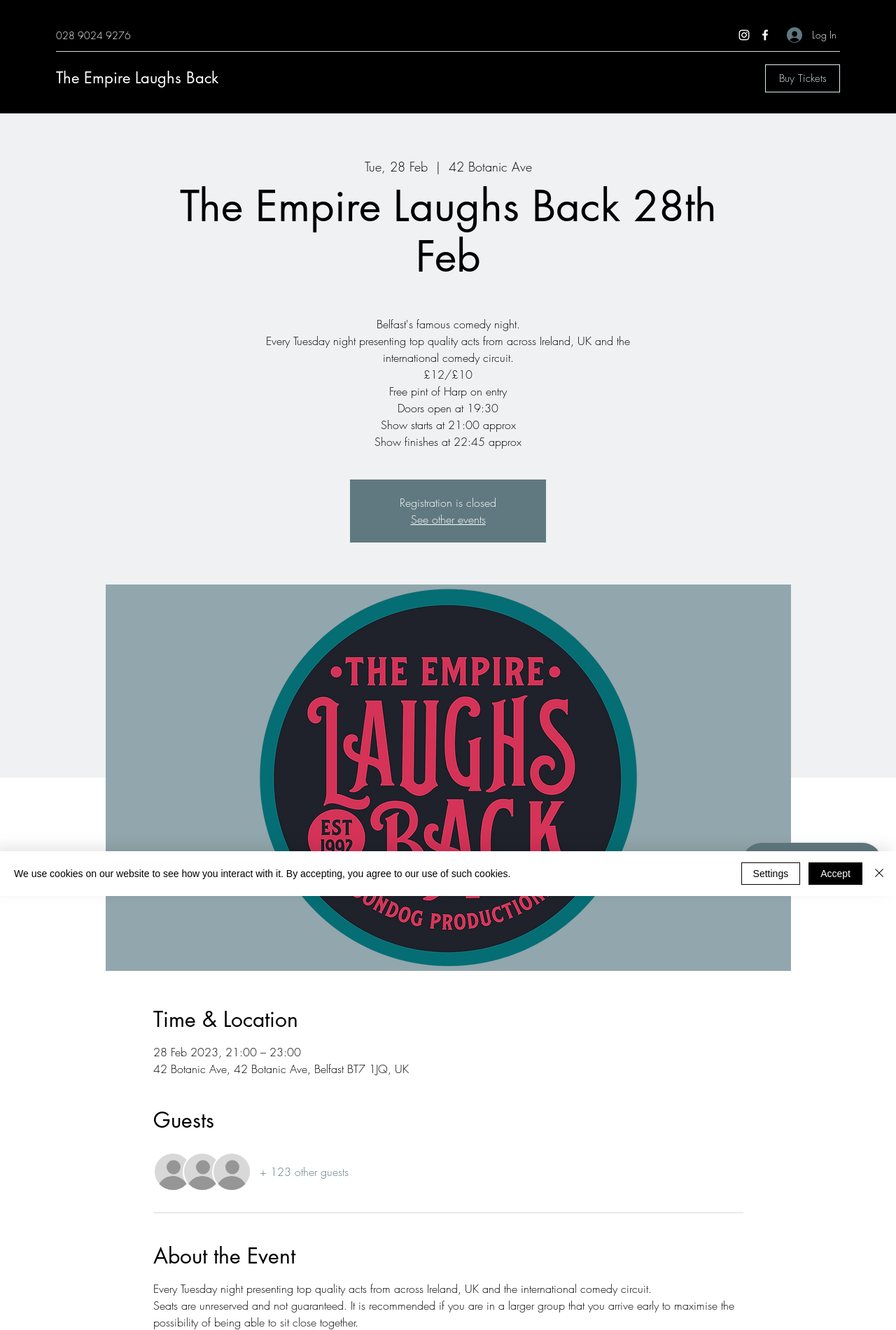Where is the event located?
Look at the image and provide a short answer using one word or a phrase.

42 Botanic Ave, Belfast BT7 1JQ, UK